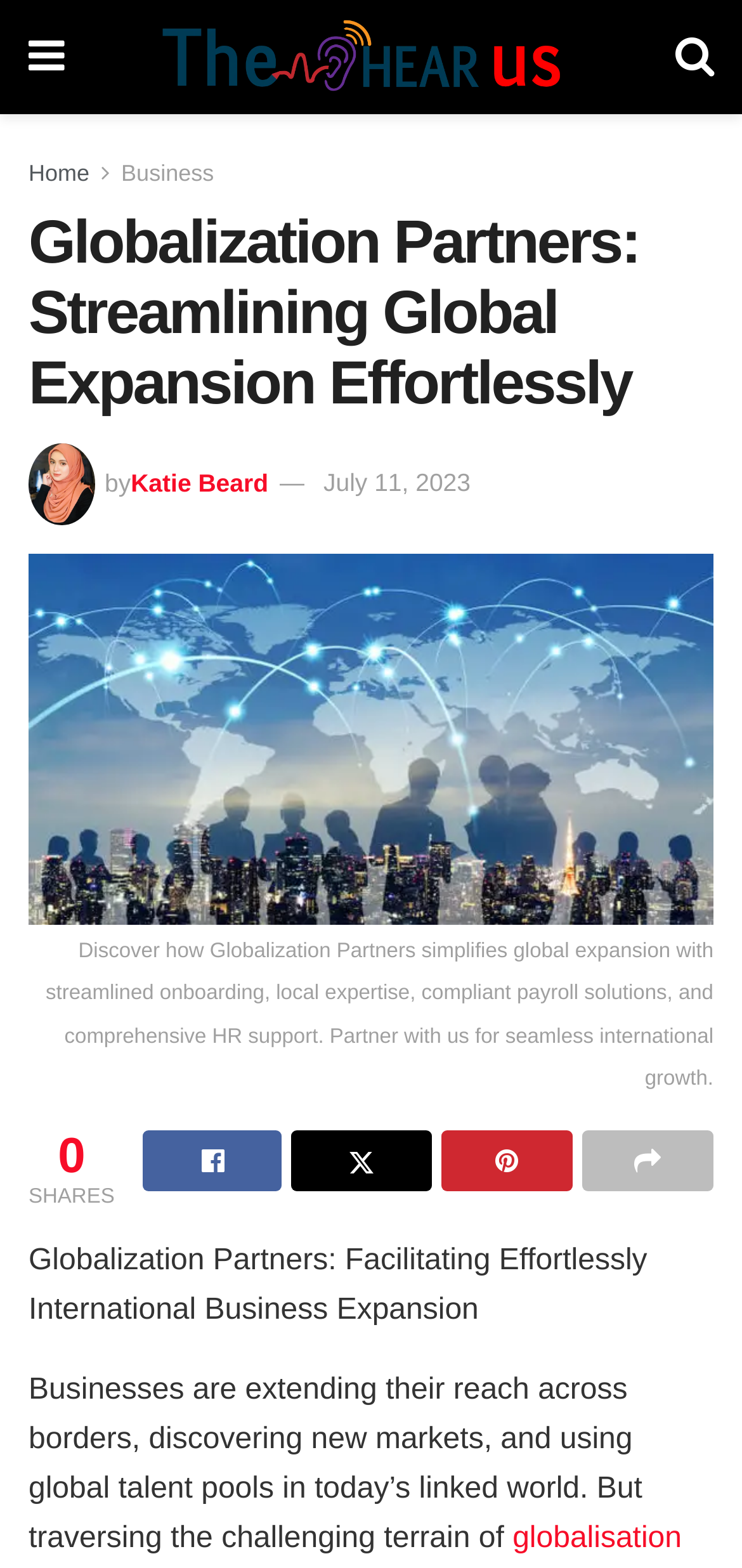Given the element description Katie Beard, specify the bounding box coordinates of the corresponding UI element in the format (top-left x, top-left y, bottom-right x, bottom-right y). All values must be between 0 and 1.

[0.176, 0.293, 0.361, 0.311]